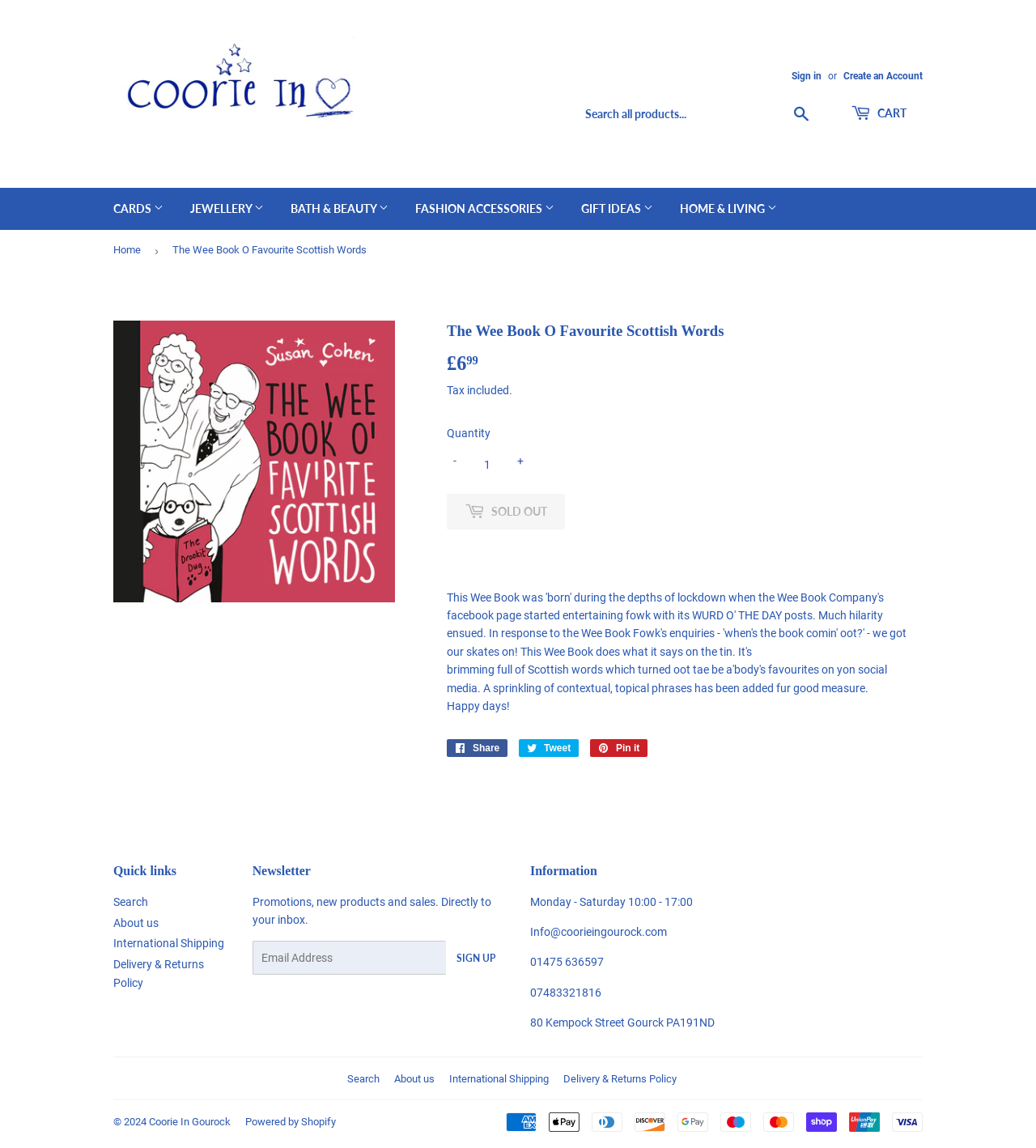What type of cards are available under 'Birthday Cards'?
Give a single word or phrase as your answer by examining the image.

Age, Children's, Female, Male, etc.